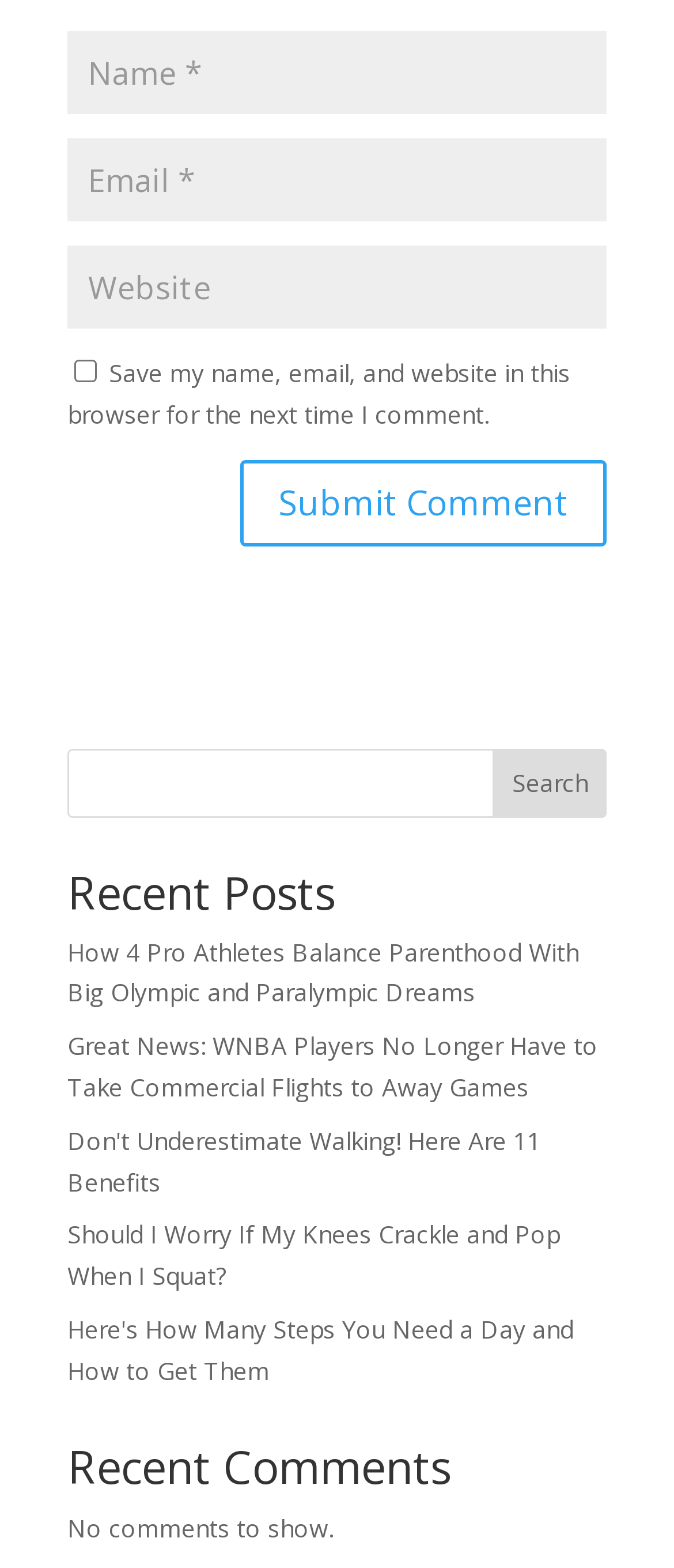Given the content of the image, can you provide a detailed answer to the question?
What is the function of the button next to the search box?

The button is labeled 'Search' and is located next to the search box. Its function is to initiate a search query based on the input in the search box.